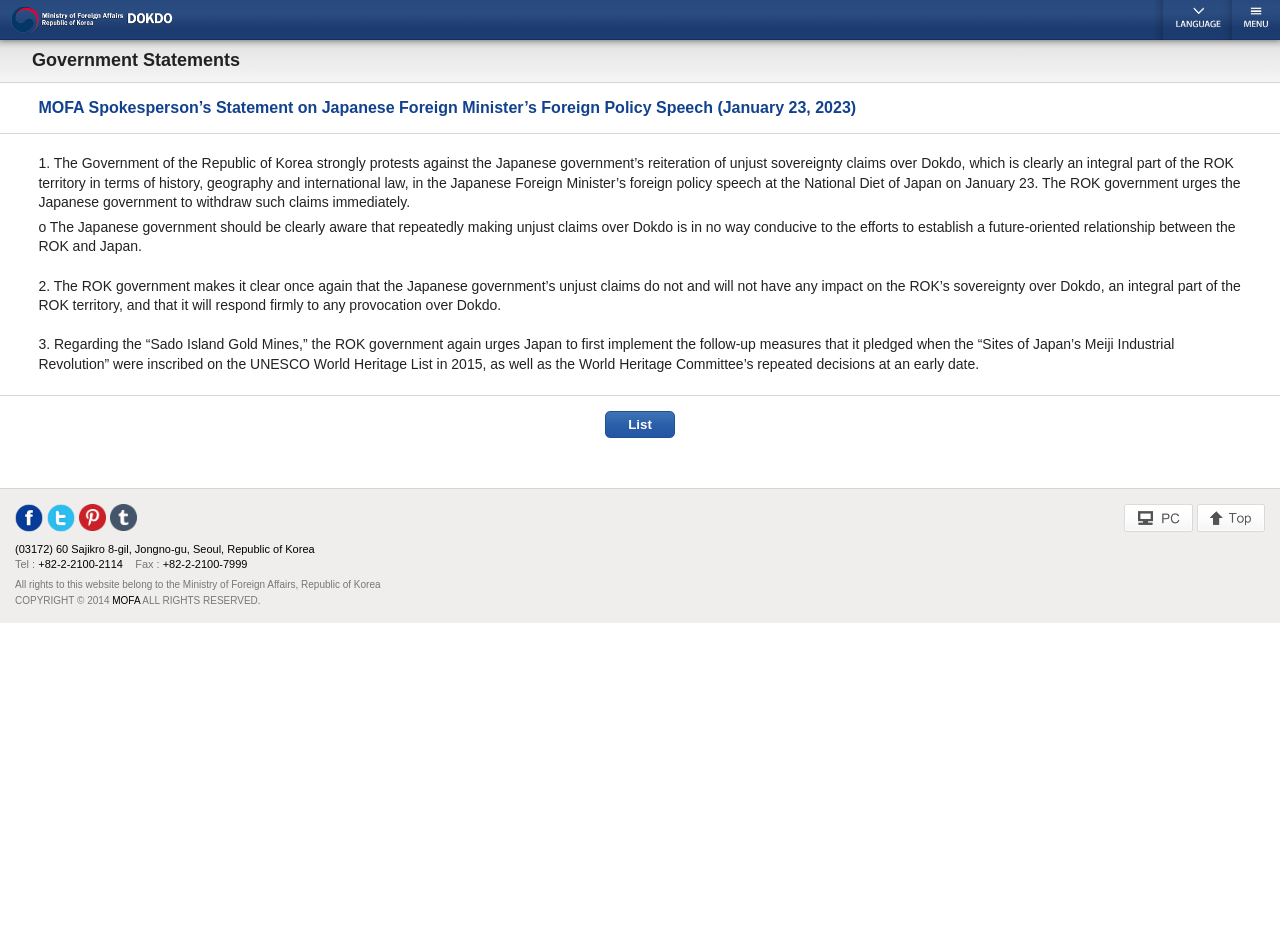Consider the image and give a detailed and elaborate answer to the question: 
What is the purpose of the 'List' button?

The 'List' button is likely used to list or view a collection of items, such as government statements or news articles, related to Dokdo, but the exact purpose is not explicitly stated on the webpage.